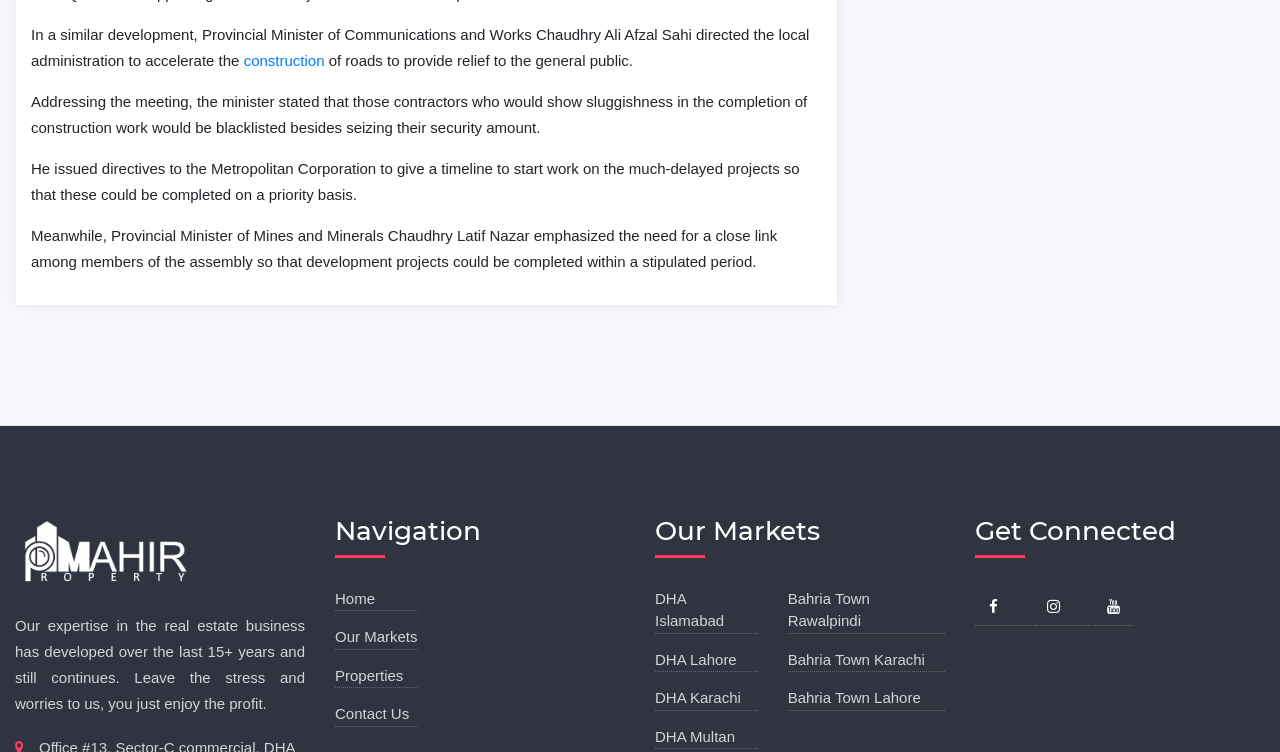What is the purpose of the webpage?
Refer to the screenshot and answer in one word or phrase.

Real estate business